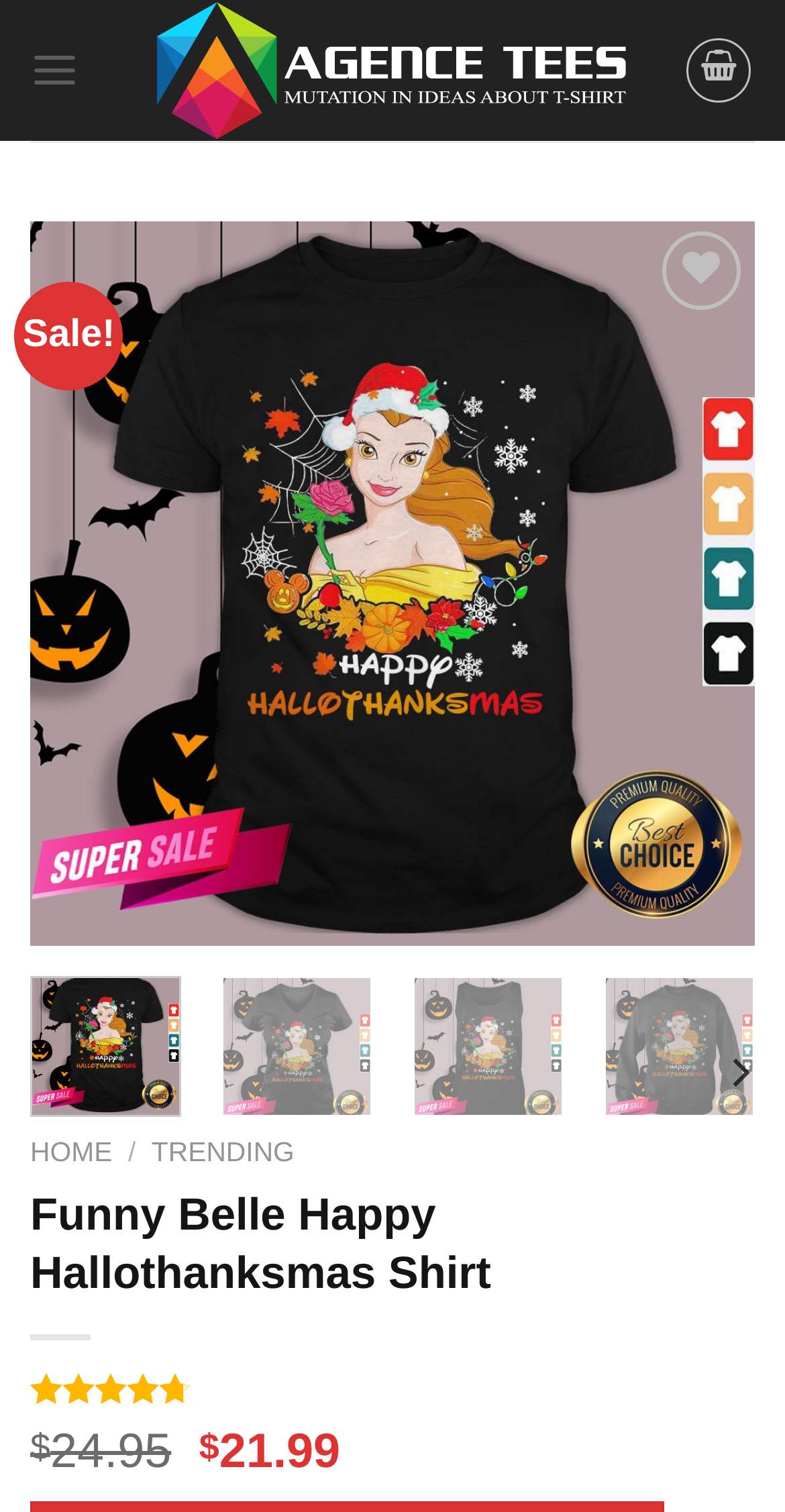Pinpoint the bounding box coordinates of the clickable element to carry out the following instruction: "Add to wishlist."

[0.817, 0.219, 0.936, 0.269]